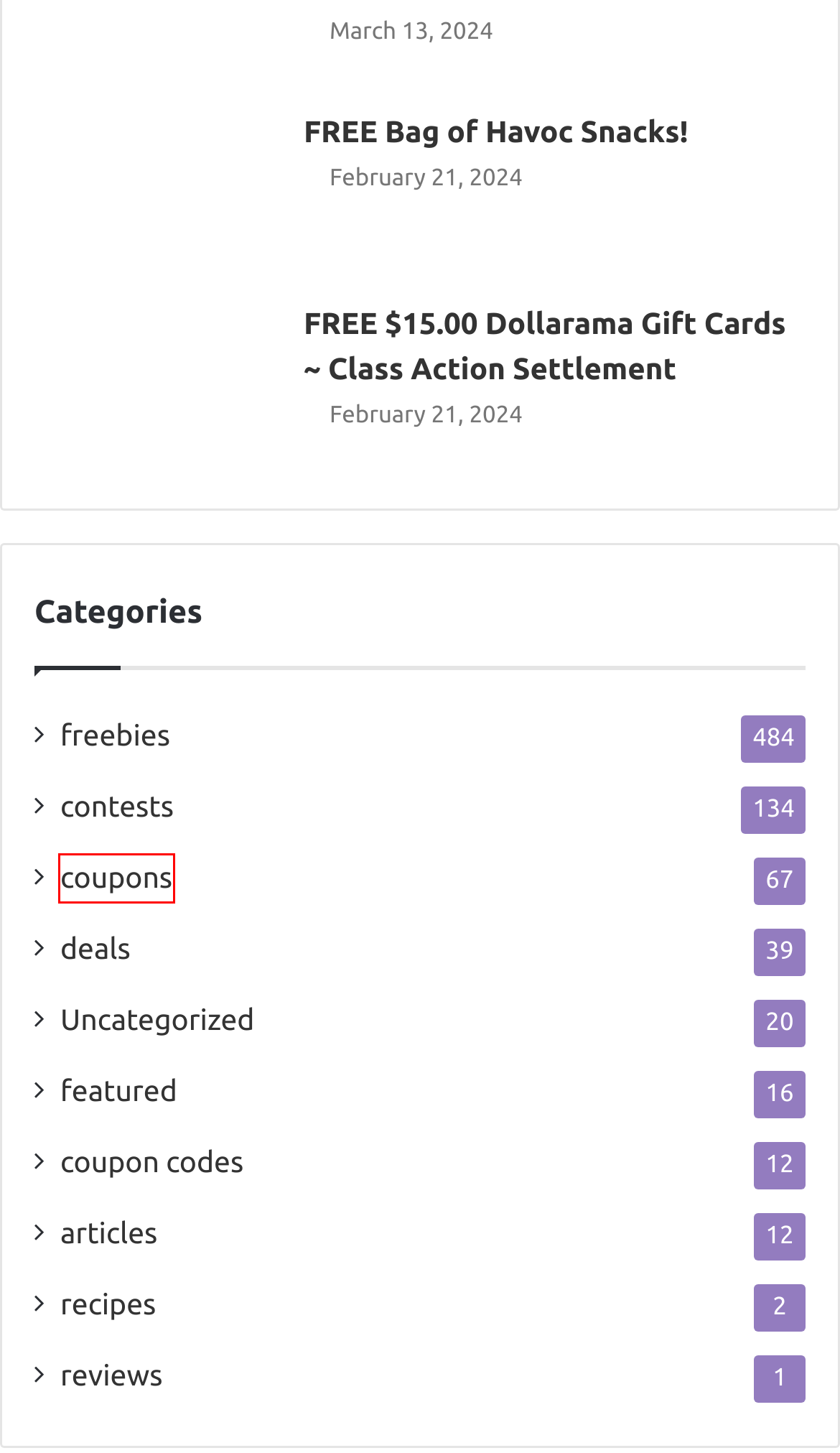With the provided webpage screenshot containing a red bounding box around a UI element, determine which description best matches the new webpage that appears after clicking the selected element. The choices are:
A. Uncategorized Archives - Free Stuff in Canada
B. deals Archives - Free Stuff in Canada
C. articles Archives - Free Stuff in Canada
D. contests Archives - Free Stuff in Canada
E. FREE $15.00 Dollarama Gift Cards ~ Class Action Settlement - Free Stuff in Canada
F. recipes Archives - Free Stuff in Canada
G. coupon codes Archives - Free Stuff in Canada
H. coupons Archives - Free Stuff in Canada

H